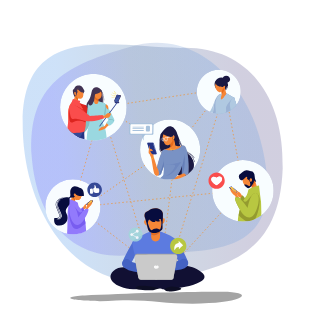What is the background of the image?
Using the information presented in the image, please offer a detailed response to the question.

The background of the image features soft, fluid shapes that enhance the modern and engaging atmosphere of digital connectivity, providing a visually appealing representation of the digital marketing theme.